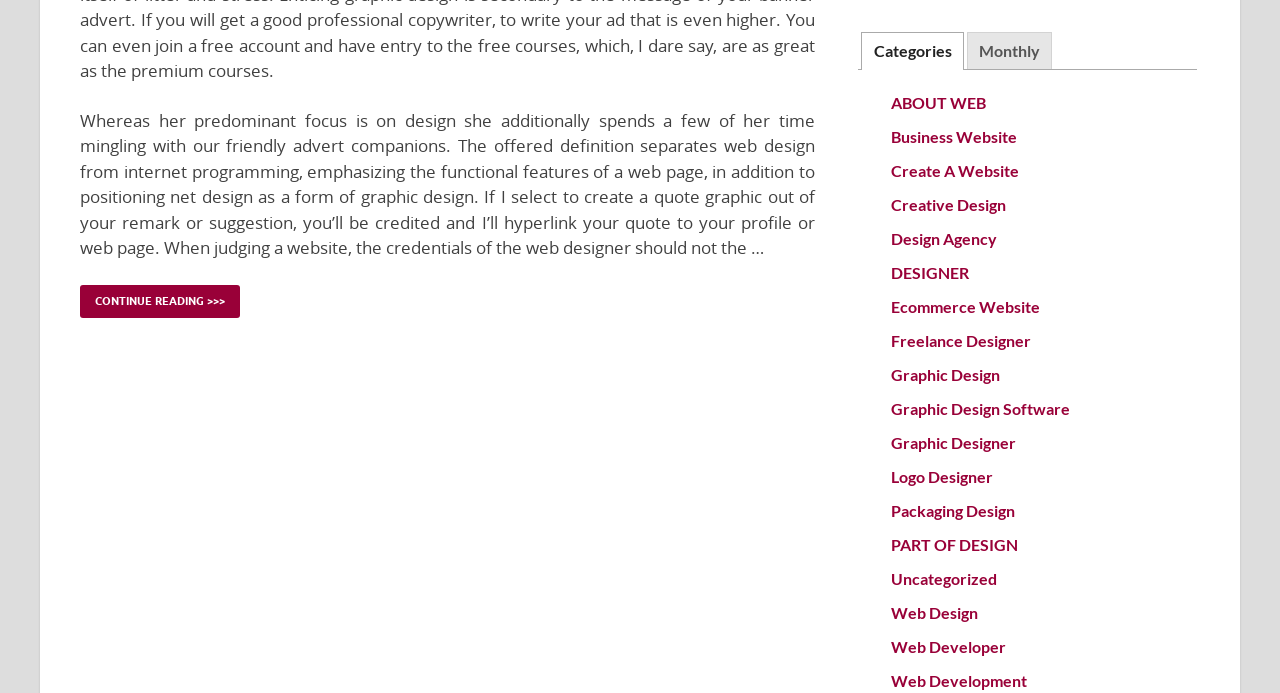Provide the bounding box coordinates for the UI element that is described as: "Mi cuenta".

None